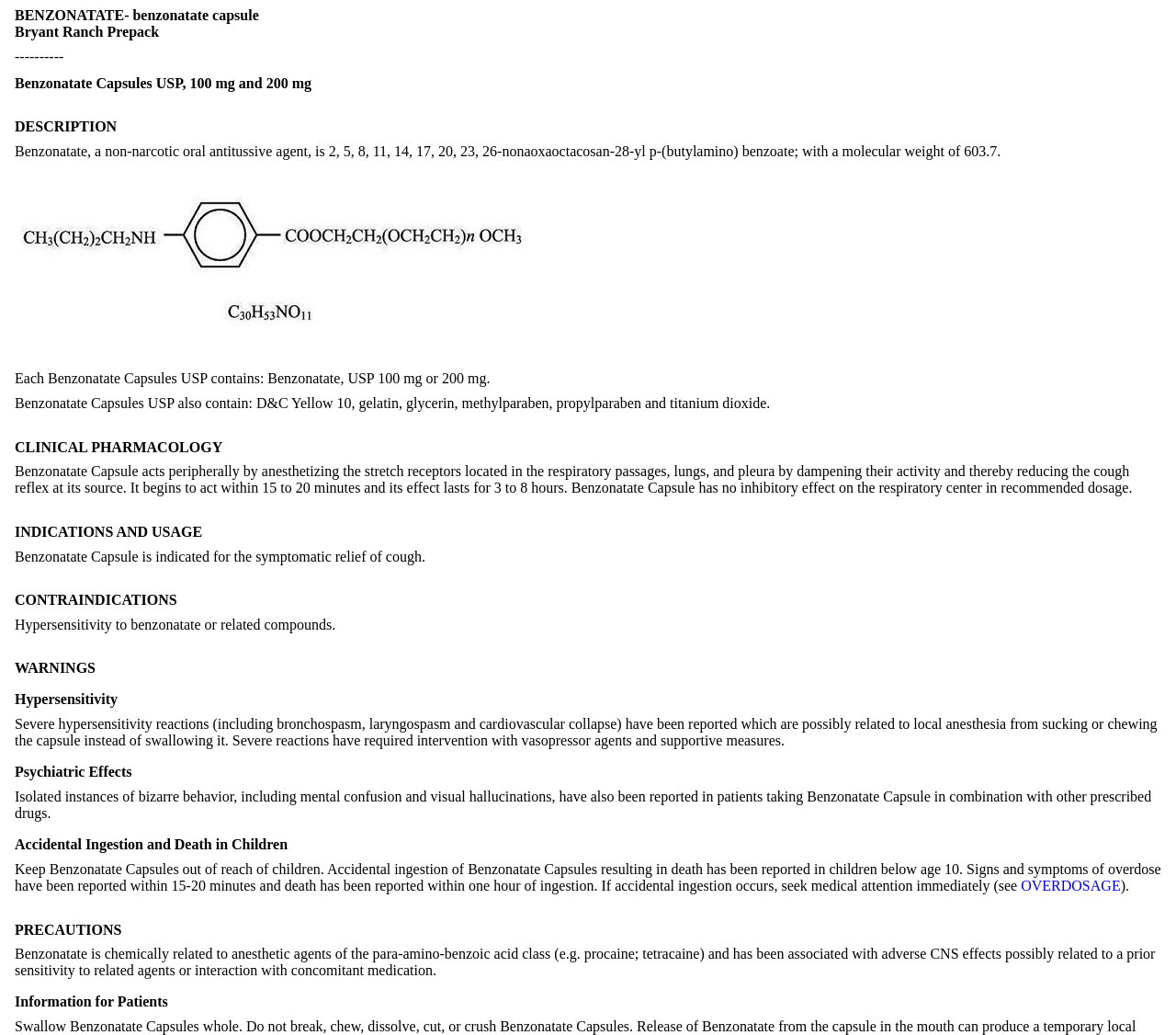What is the indication of Benzonatate Capsule?
Provide a concise answer using a single word or phrase based on the image.

Symptomatic relief of cough